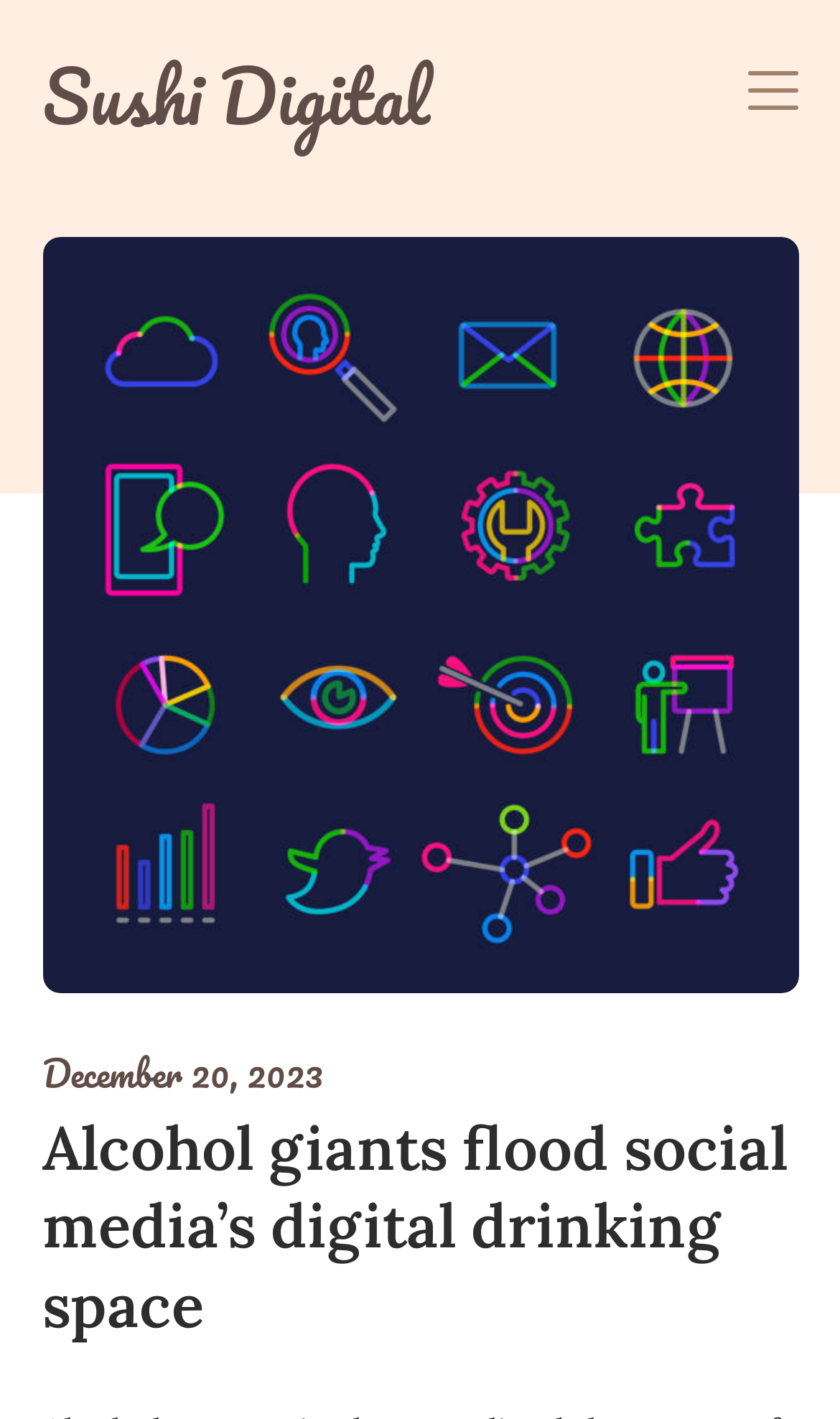What is the main topic of the article?
Respond to the question with a well-detailed and thorough answer.

I read the heading of the article, which is 'Alcohol giants flood social media’s digital drinking space', and inferred that the main topic of the article is about alcohol giants on social media.